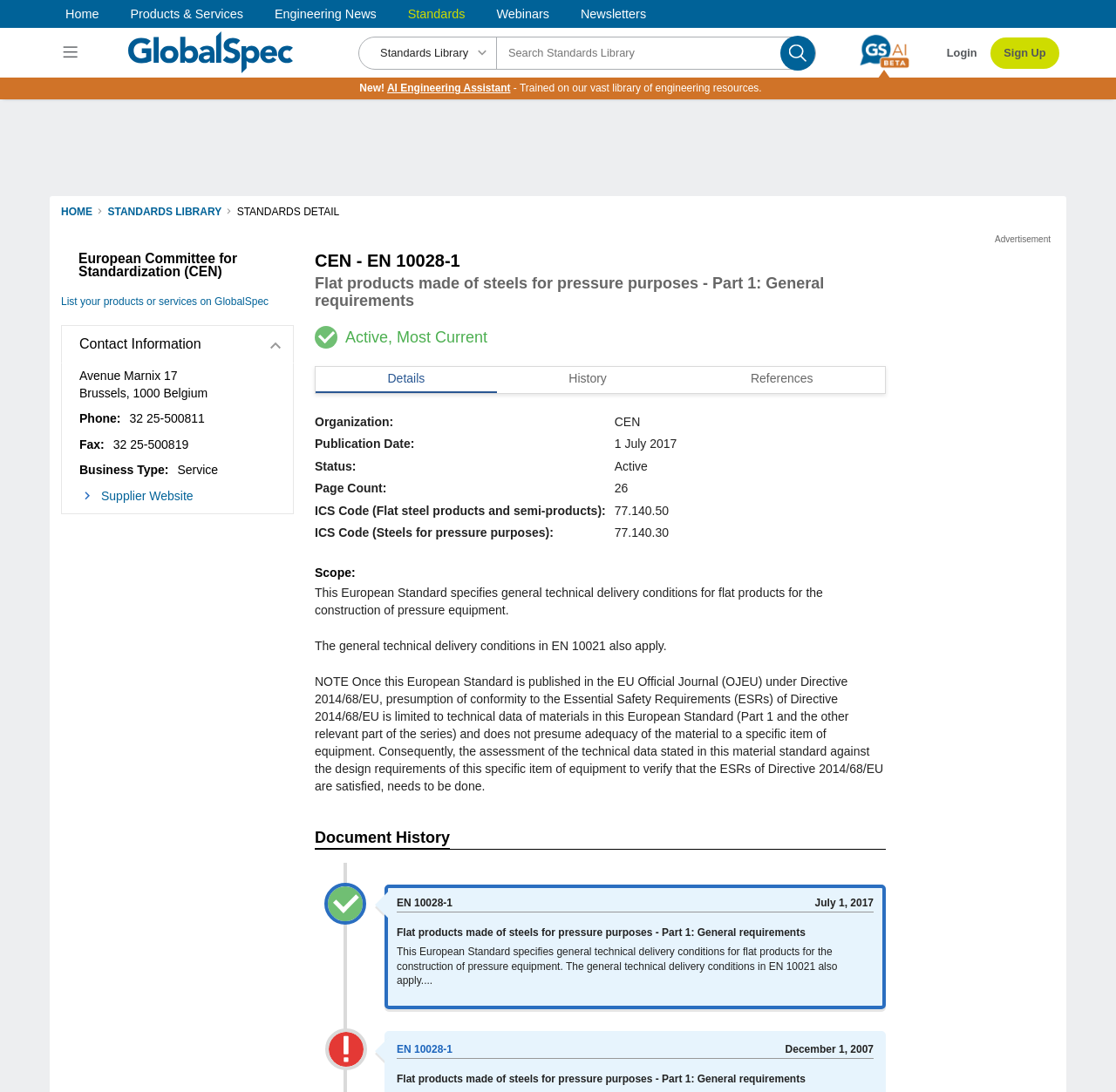Generate a thorough caption detailing the webpage content.

This webpage is about the European standard EN 10028-1, which specifies general technical delivery conditions for flat products used in the construction of pressure equipment. 

At the top of the page, there is a navigation menu with links to "Home", "Products & Services", "Engineering News", "Standards", "Webinars", and "Newsletters". Below the navigation menu, there is a search bar with a dropdown arrow and a "Search GlobalSpec" button. 

On the left side of the page, there is a sidebar with links to "HOME", "STANDARDS LIBRARY", and "STANDARDS DETAIL". 

The main content of the page is divided into several sections. The first section displays the title "CEN - EN 10028-1 - Flat products made of steels for pressure purposes - Part 1: General requirements" and provides some general information about the standard. 

The next section provides details about the standard, including its publication date, status, and page count. There is also a table with information about the standard, including its organization, publication date, status, and ICS codes. 

The "Scope" section describes the purpose of the standard, which is to specify general technical delivery conditions for flat products used in the construction of pressure equipment. 

The "Document History" section displays a table with information about the history of the standard, including its publication date and status. 

At the bottom of the page, there is a section with contact information, including an address, phone number, and fax number. There is also a link to the supplier's website.